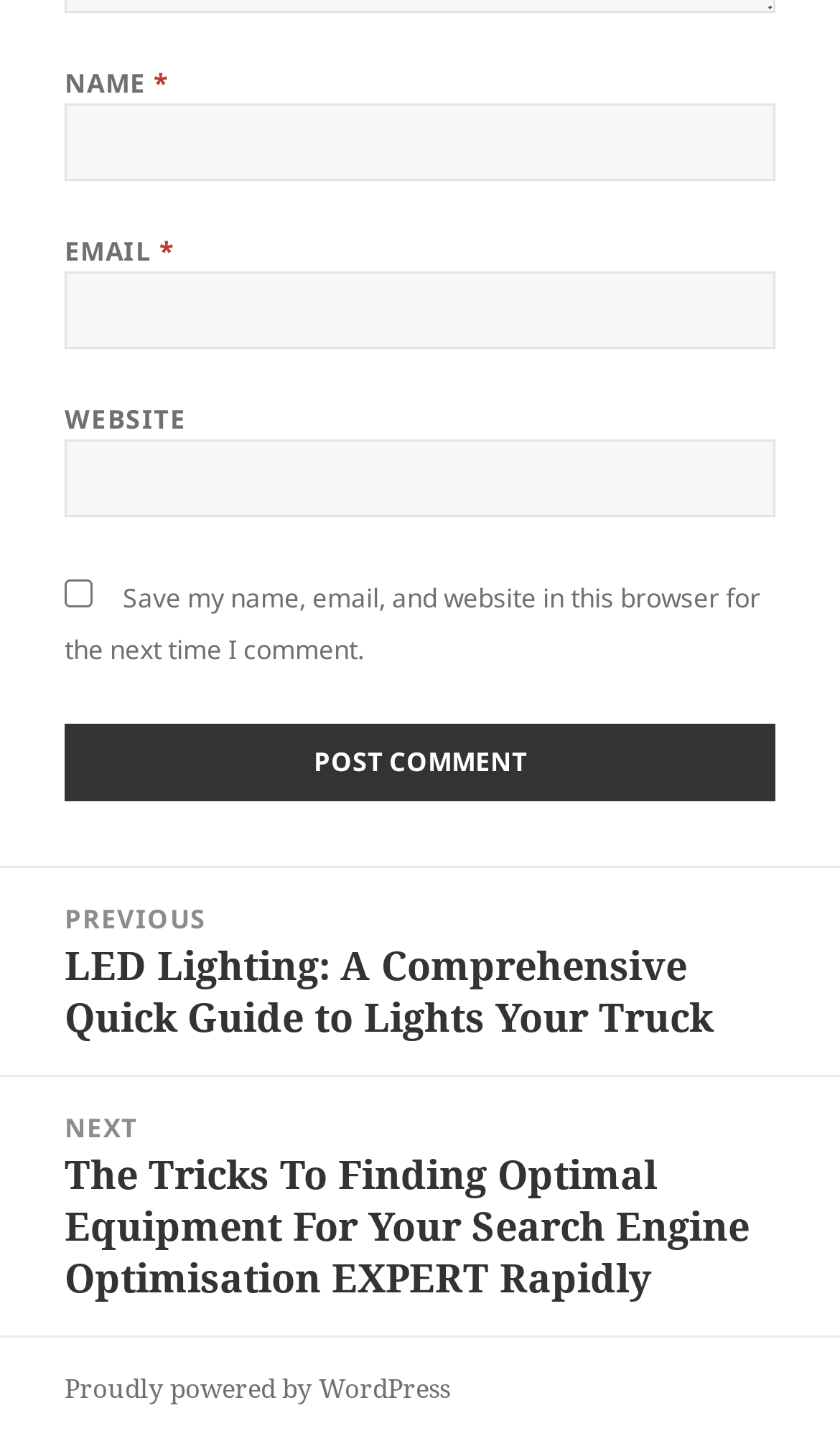Please determine the bounding box coordinates of the element to click on in order to accomplish the following task: "Input your email". Ensure the coordinates are four float numbers ranging from 0 to 1, i.e., [left, top, right, bottom].

[0.077, 0.188, 0.923, 0.242]